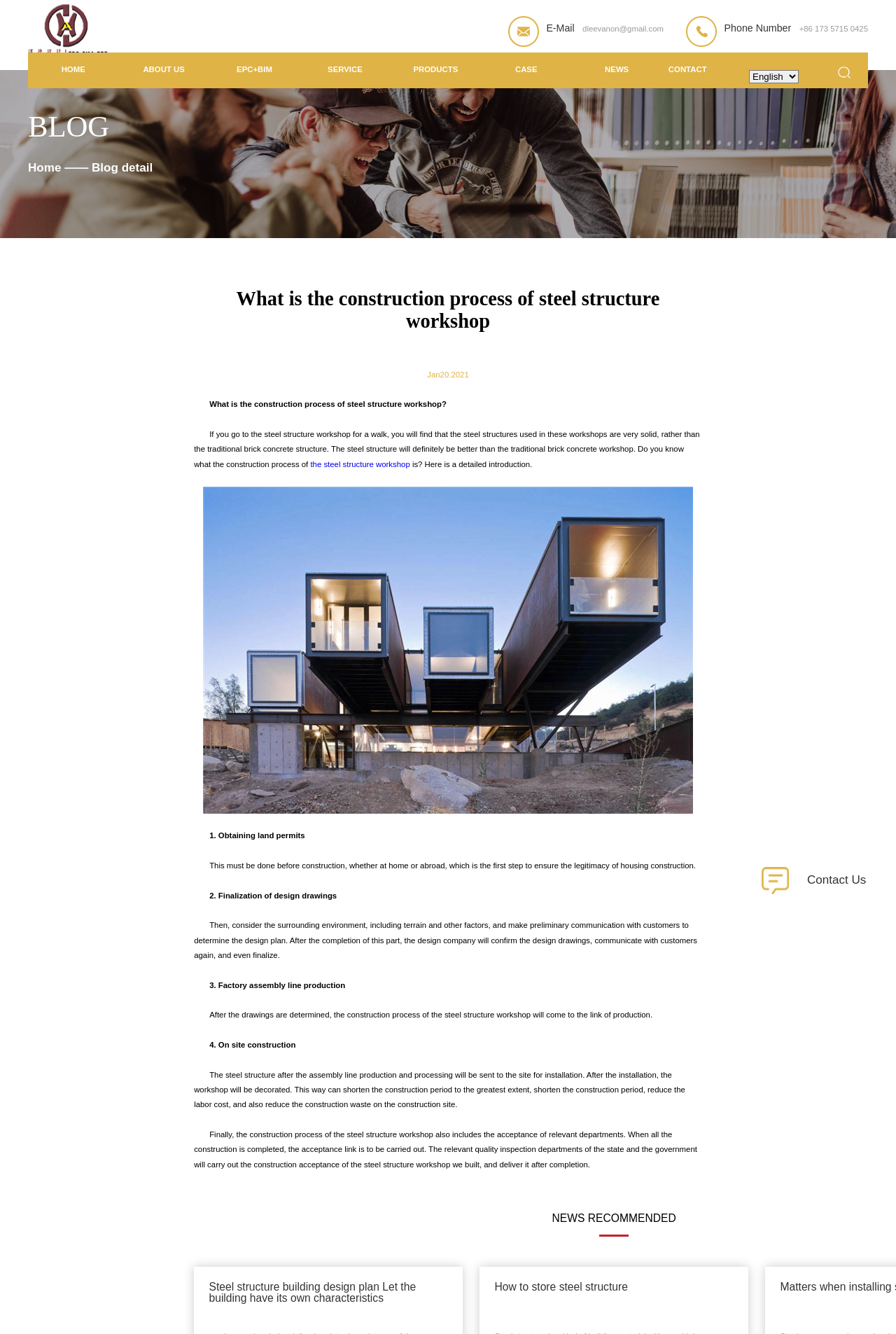Bounding box coordinates are specified in the format (top-left x, top-left y, bottom-right x, bottom-right y). All values are floating point numbers bounded between 0 and 1. Please provide the bounding box coordinate of the region this sentence describes: ABOUT US

[0.16, 0.039, 0.206, 0.065]